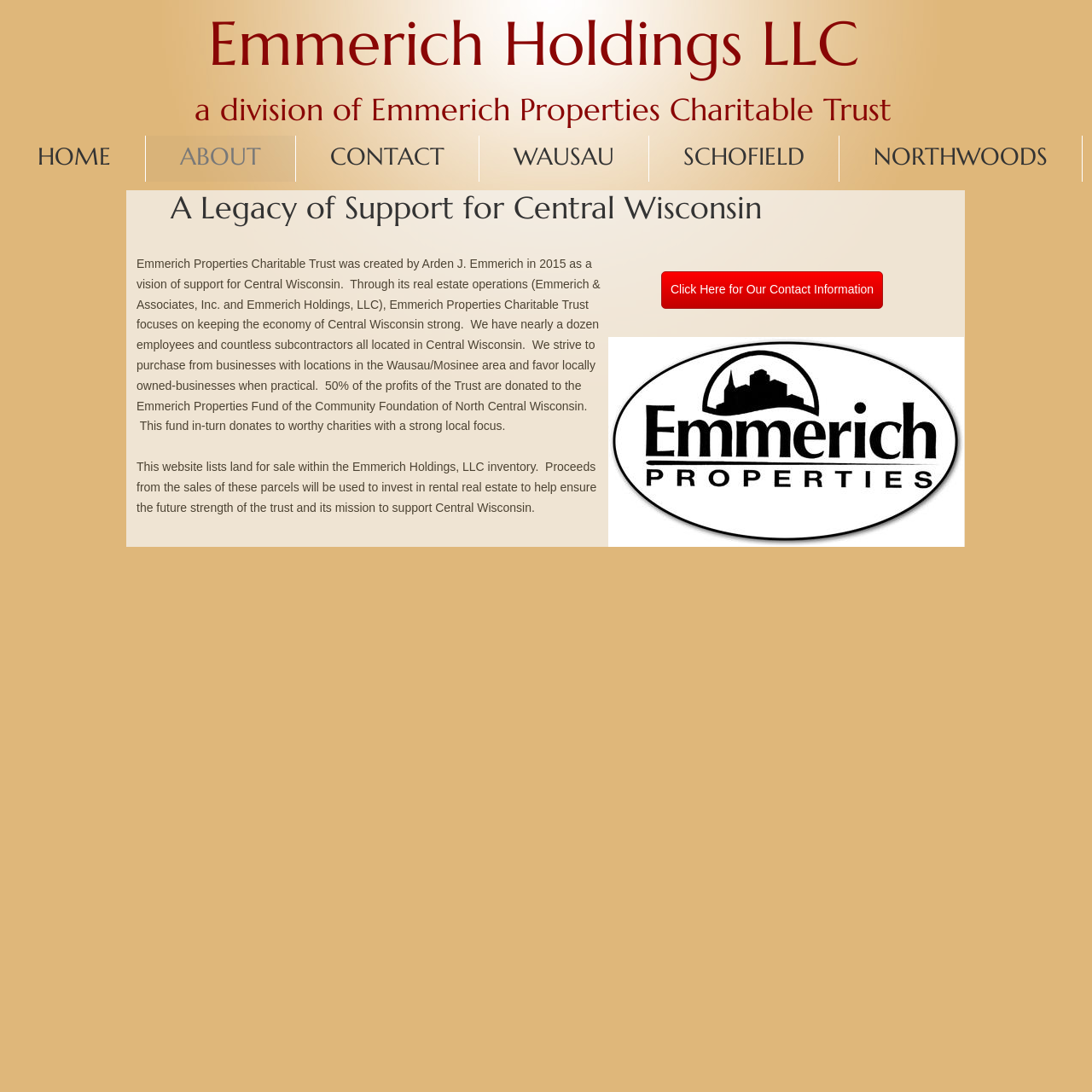Analyze the image and answer the question with as much detail as possible: 
What is the name of the company that operates the real estate?

I found the answer by reading the StaticText element with the text 'Through its real estate operations (Emmerich & Associates, Inc. and Emmerich Holdings, LLC), Emmerich Properties Charitable Trust focuses on keeping the economy of Central Wisconsin strong.' which mentions the name of the company that operates the real estate.